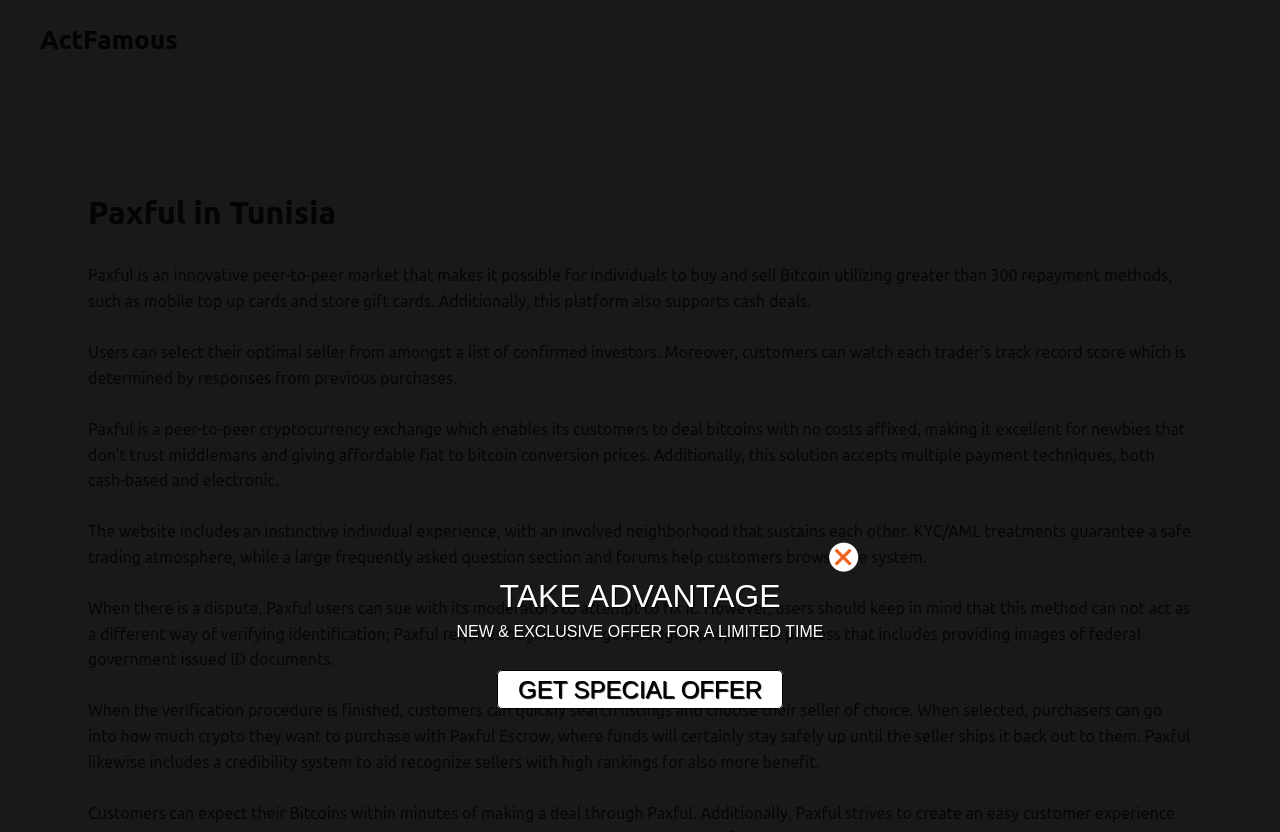Answer the question below in one word or phrase:
What is the benefit of Paxful's reputation system?

To identify high-ranking sellers